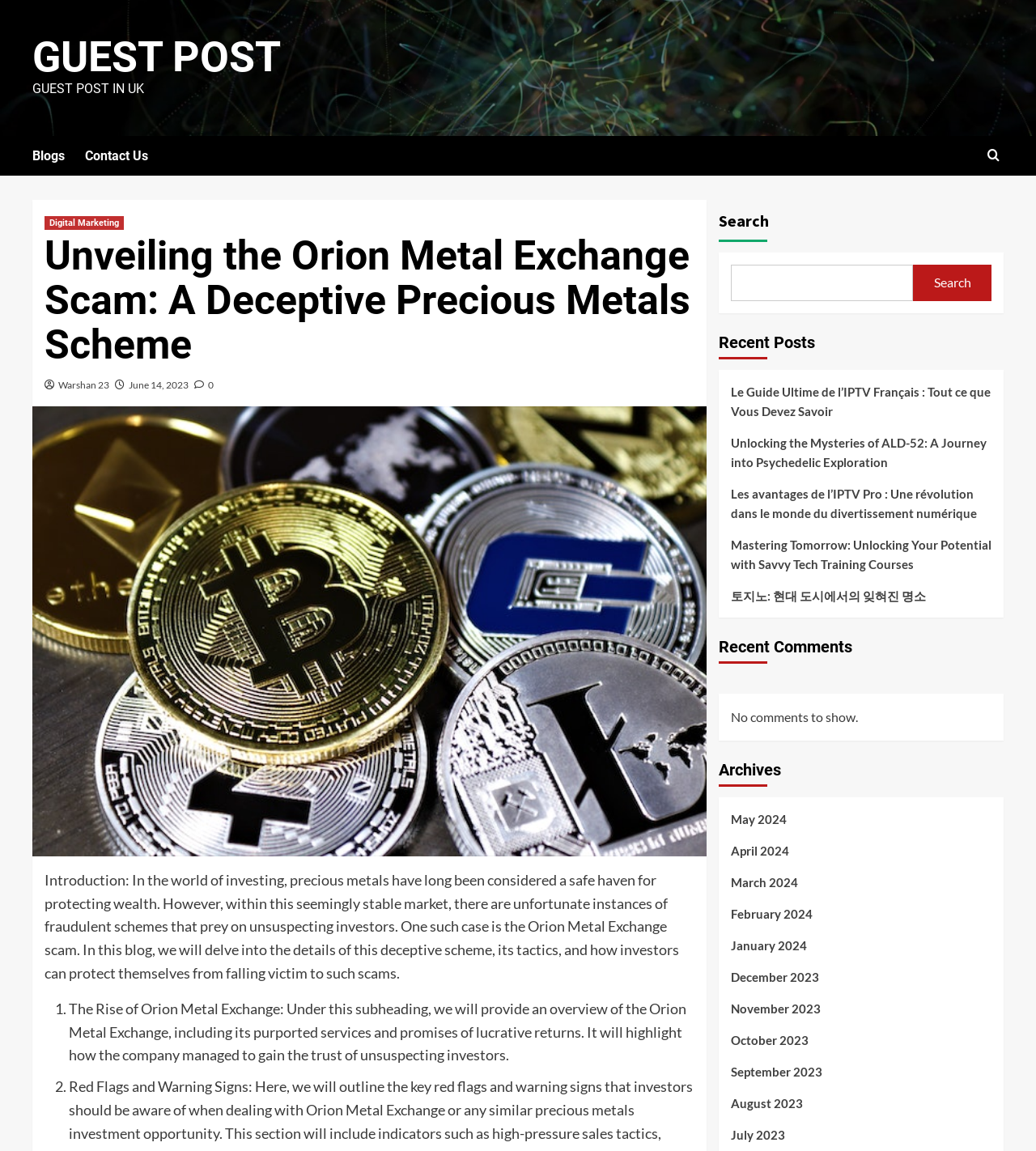Please give a succinct answer using a single word or phrase:
What is the name of the blog?

GUEST POST